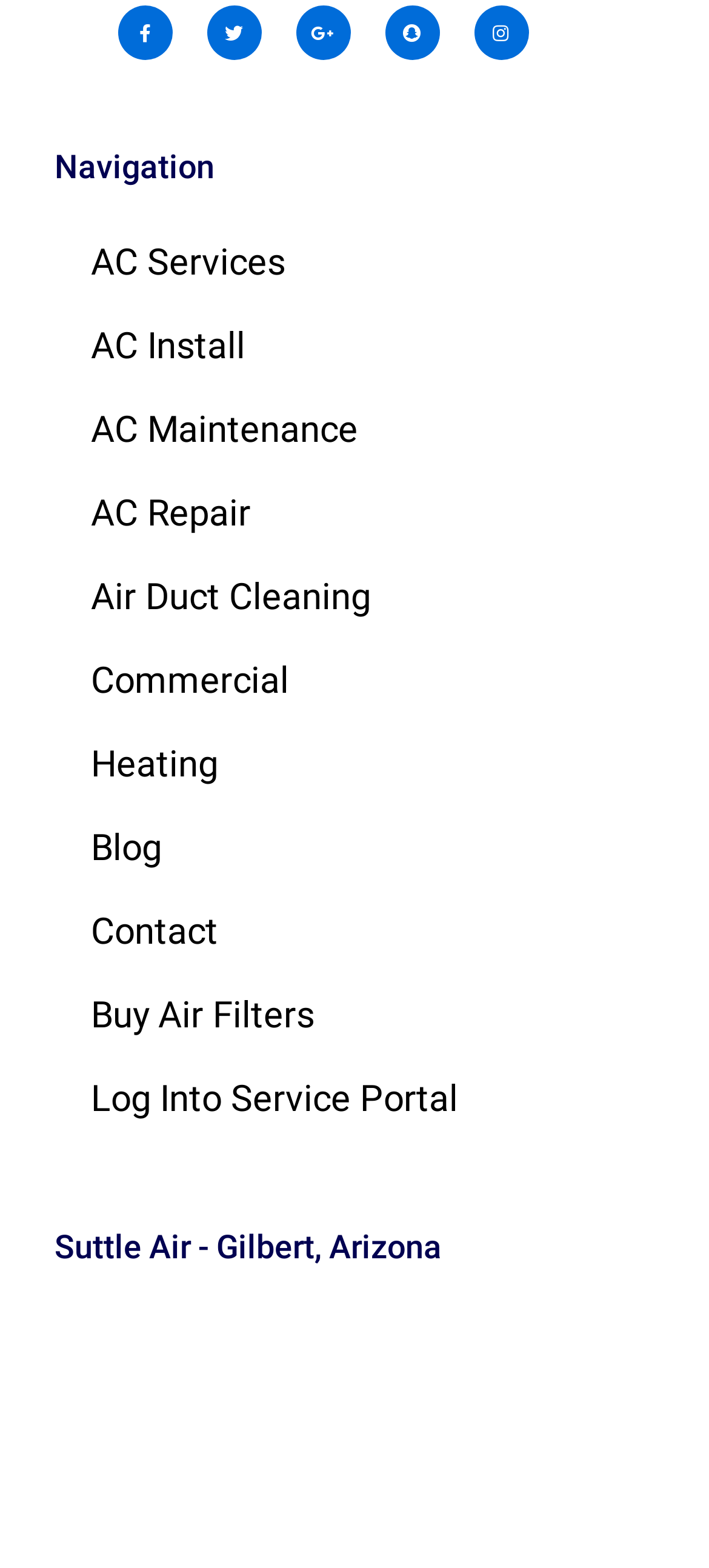Can you find the bounding box coordinates for the element that needs to be clicked to execute this instruction: "Read the blog"? The coordinates should be given as four float numbers between 0 and 1, i.e., [left, top, right, bottom].

[0.077, 0.513, 0.923, 0.567]